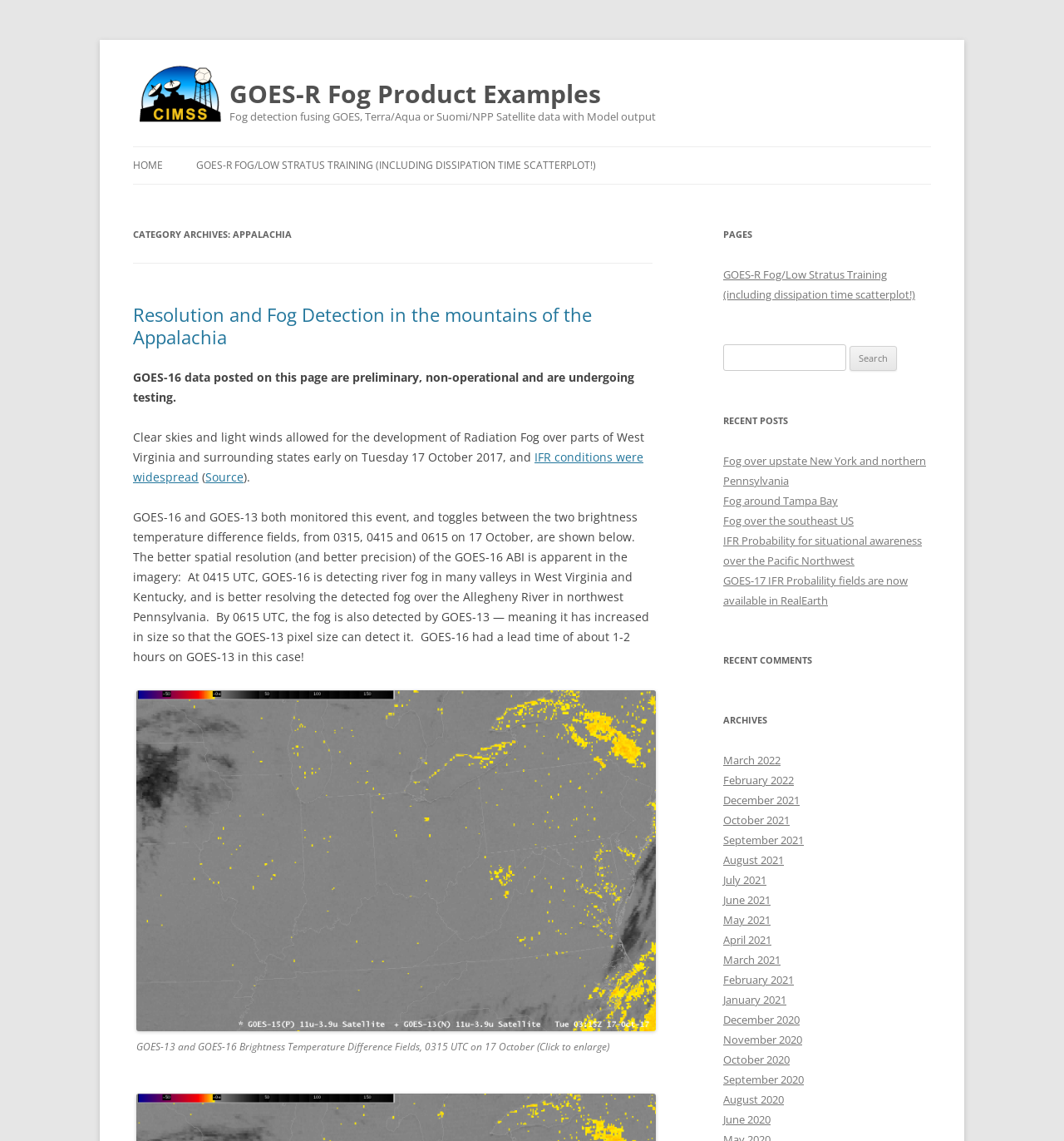Identify and provide the main heading of the webpage.

GOES-R Fog Product Examples